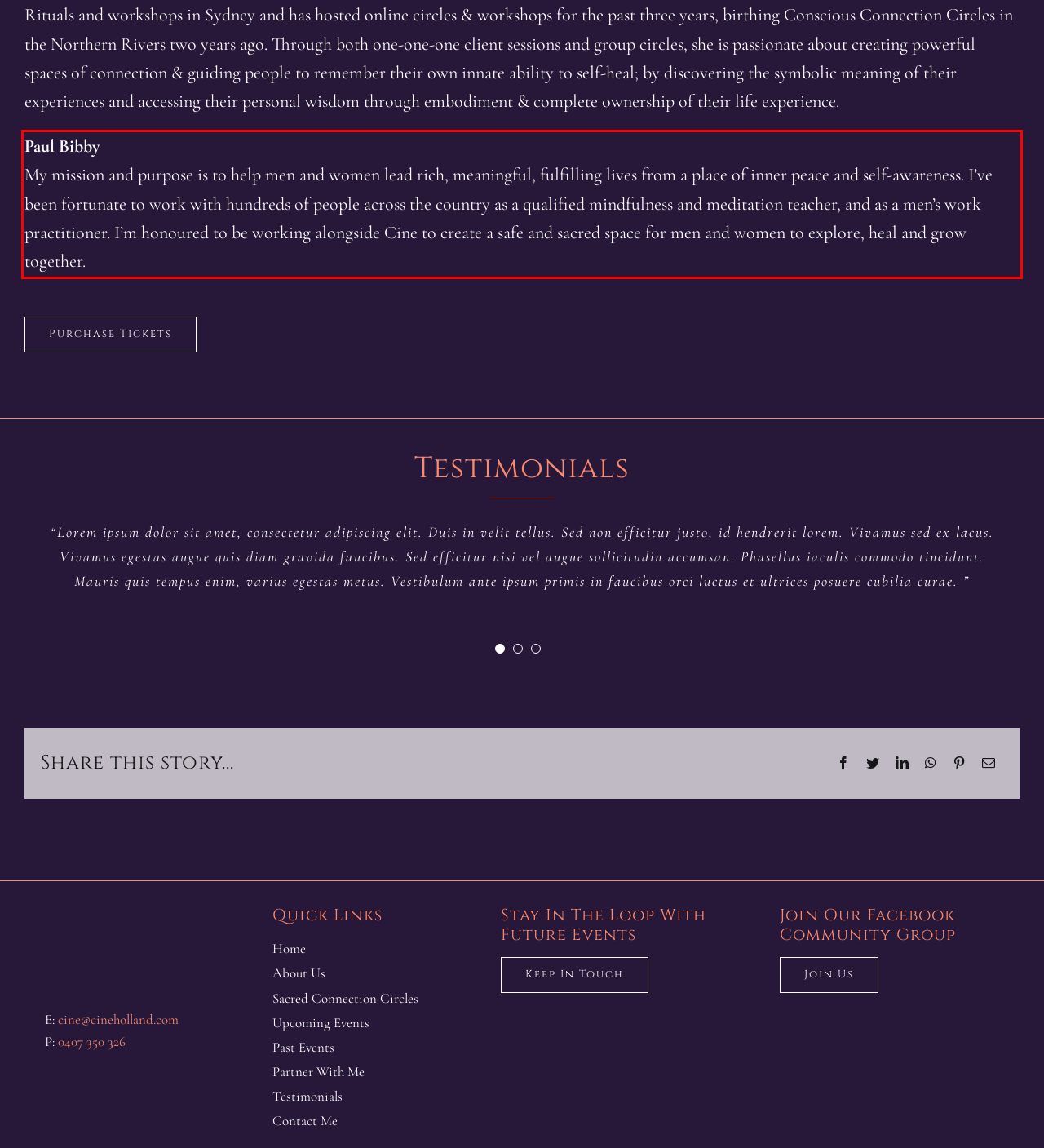Analyze the screenshot of the webpage and extract the text from the UI element that is inside the red bounding box.

Paul Bibby My mission and purpose is to help men and women lead rich, meaningful, fulfilling lives from a place of inner peace and self-awareness. I’ve been fortunate to work with hundreds of people across the country as a qualified mindfulness and meditation teacher, and as a men’s work practitioner. I’m honoured to be working alongside Cine to create a safe and sacred space for men and women to explore, heal and grow together.